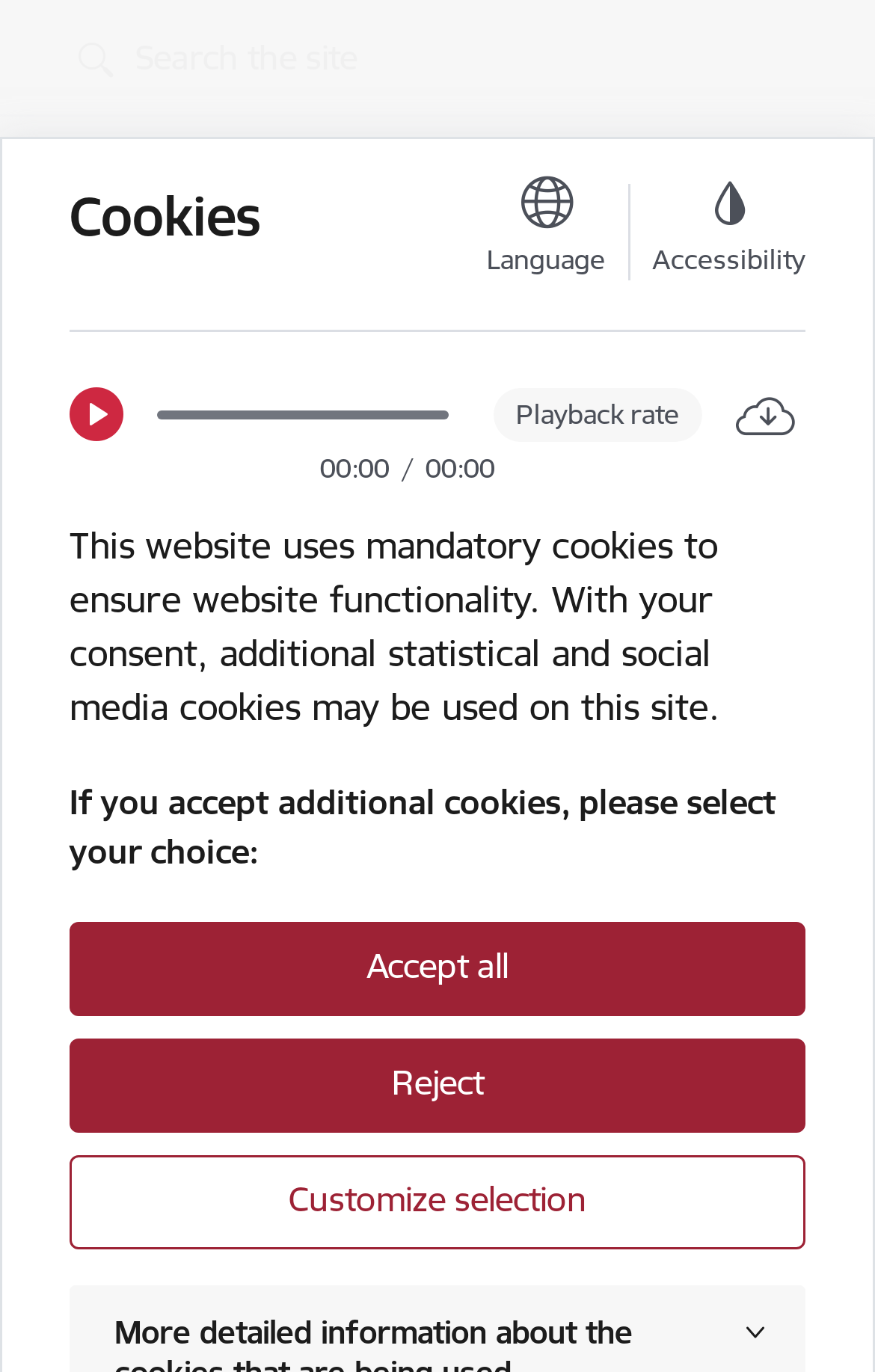Given the webpage screenshot, identify the bounding box of the UI element that matches this description: "Reject".

[0.079, 0.758, 0.921, 0.826]